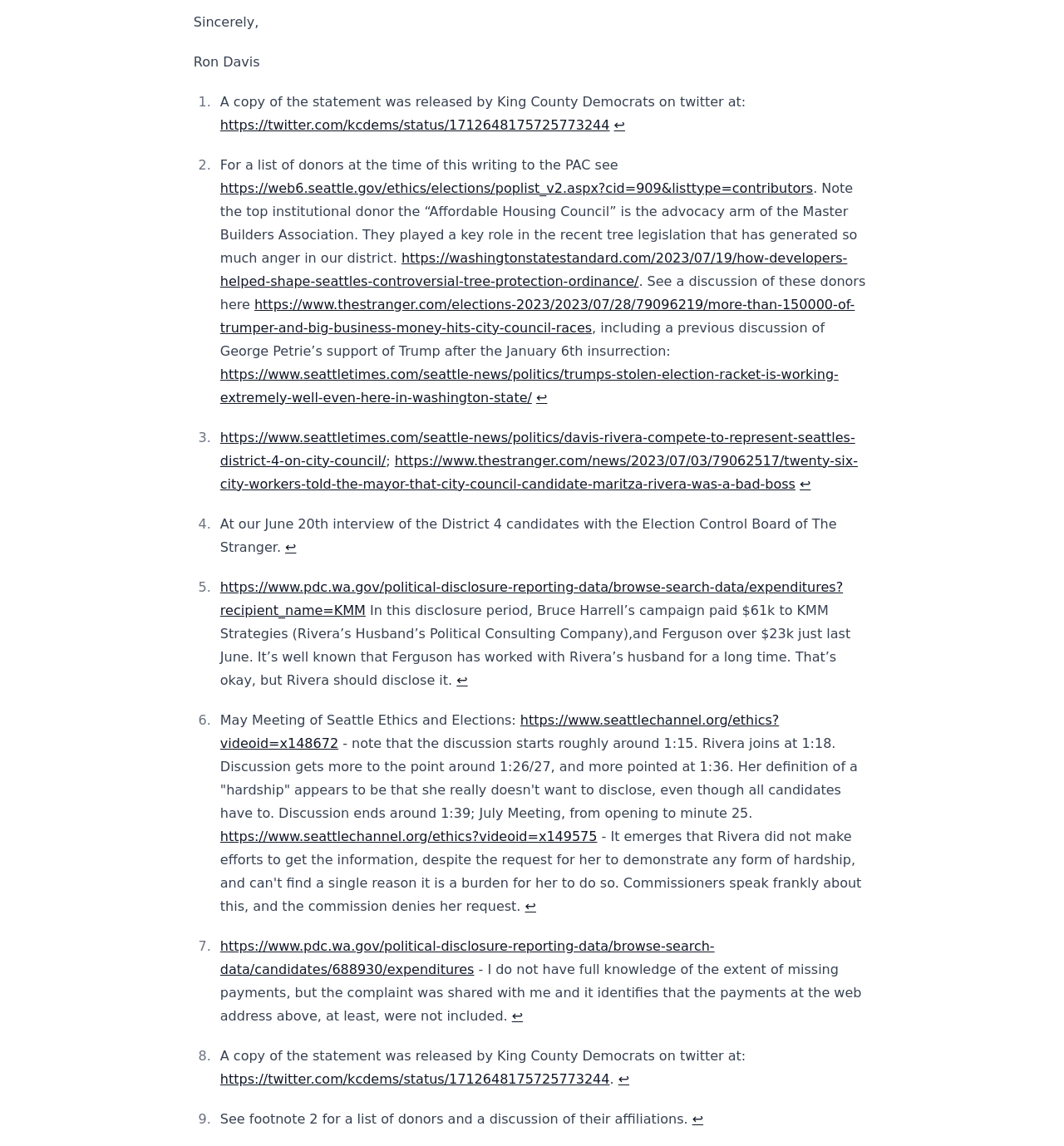Provide a one-word or short-phrase response to the question:
Who is the author of the statement?

Ron Davis